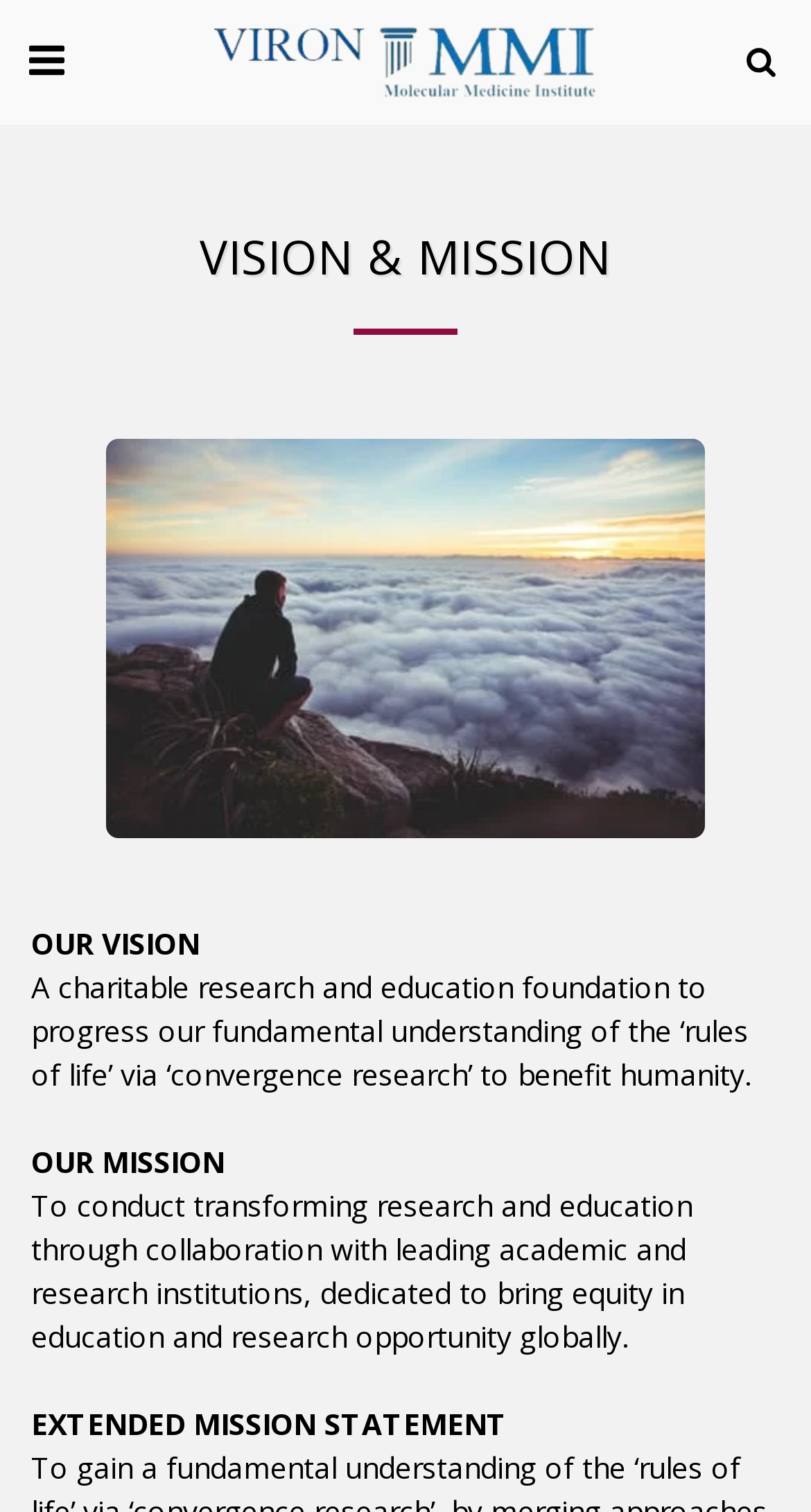Determine and generate the text content of the webpage's headline.

VISION & MISSION